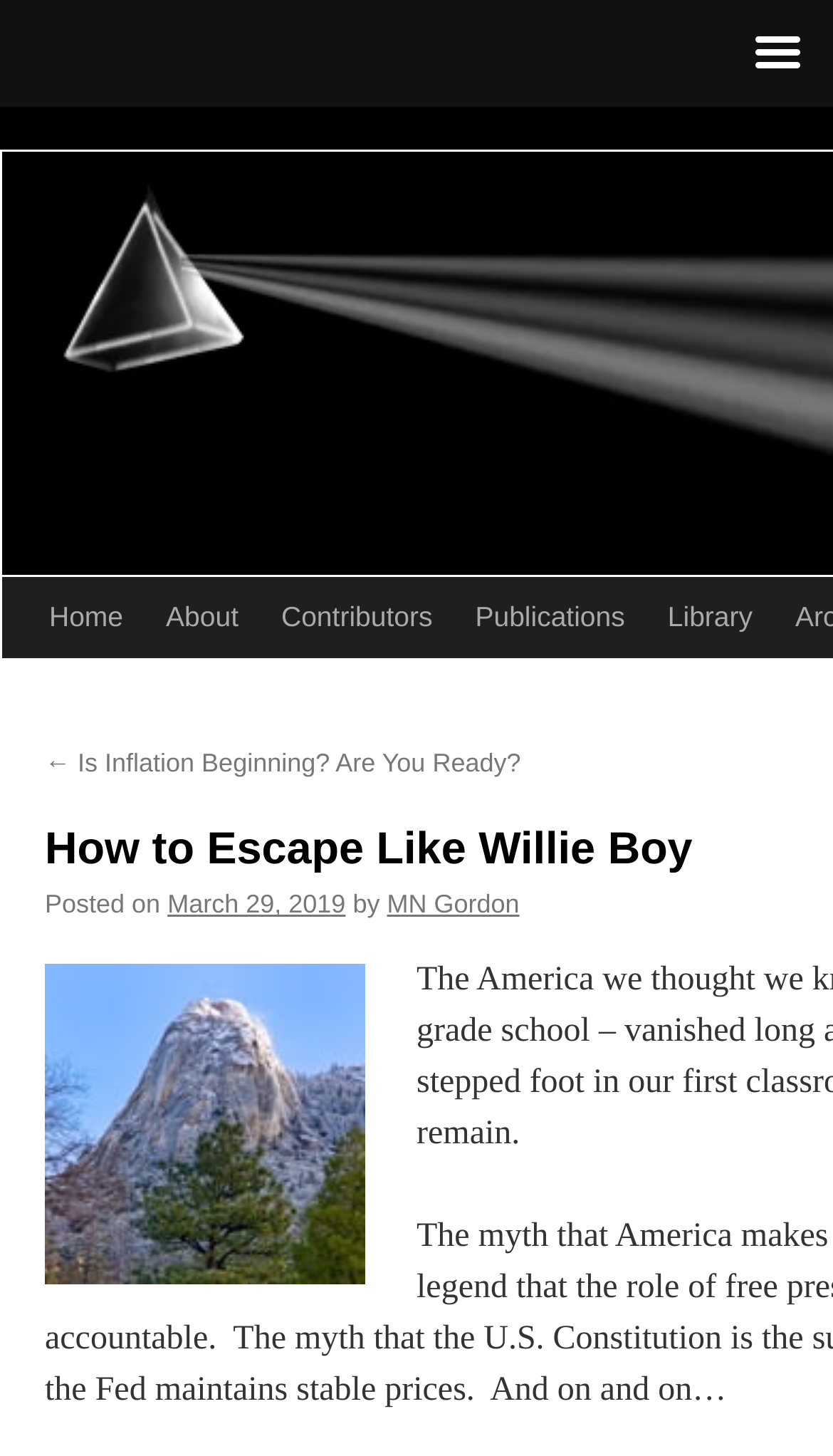How many menu items are at the top of the page?
Refer to the image and provide a one-word or short phrase answer.

6